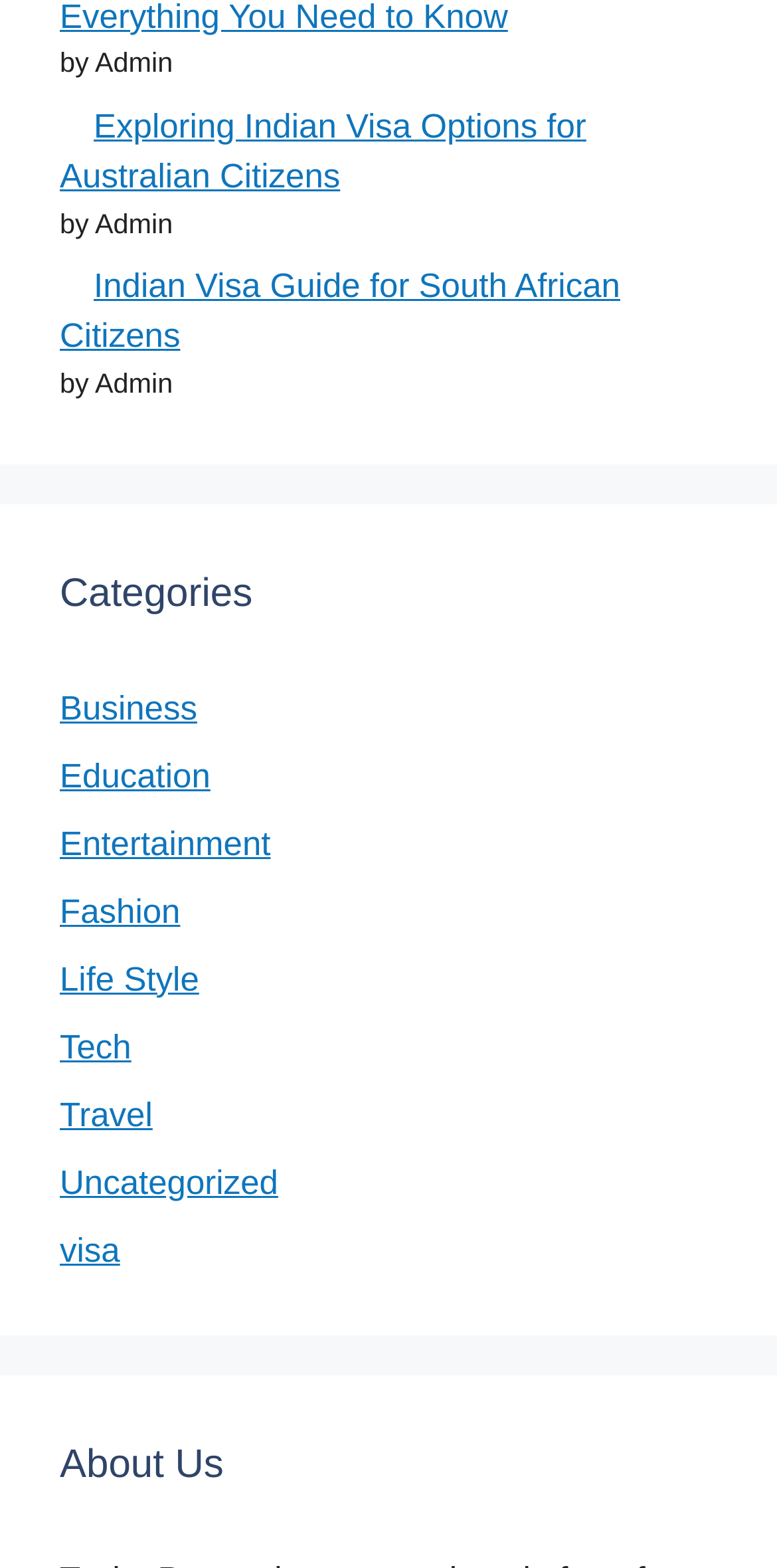Based on the description "Life Style", find the bounding box of the specified UI element.

[0.077, 0.612, 0.256, 0.636]